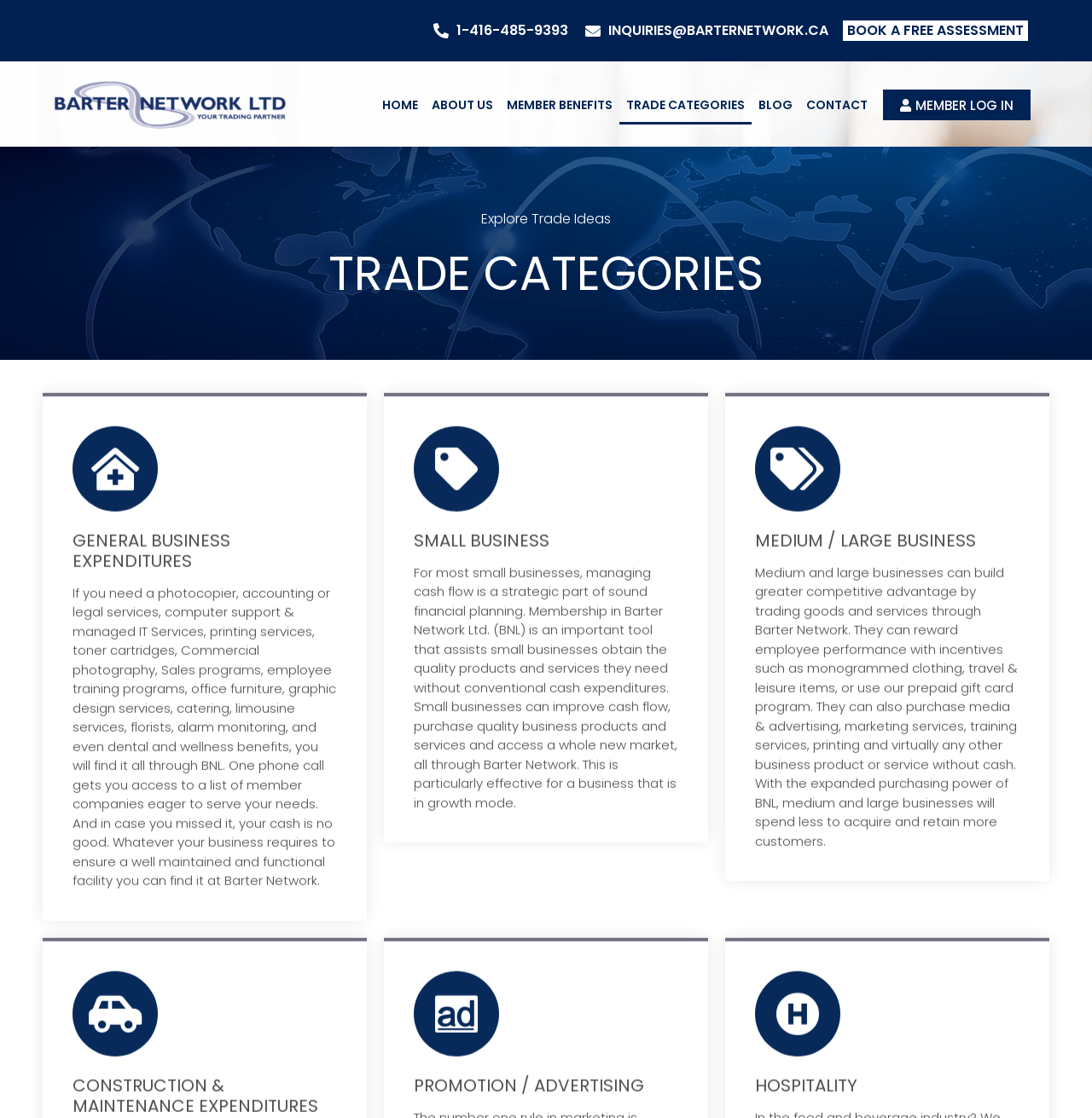Provide a one-word or short-phrase response to the question:
What is the position of the 'MEMBER LOG IN' link?

Top right